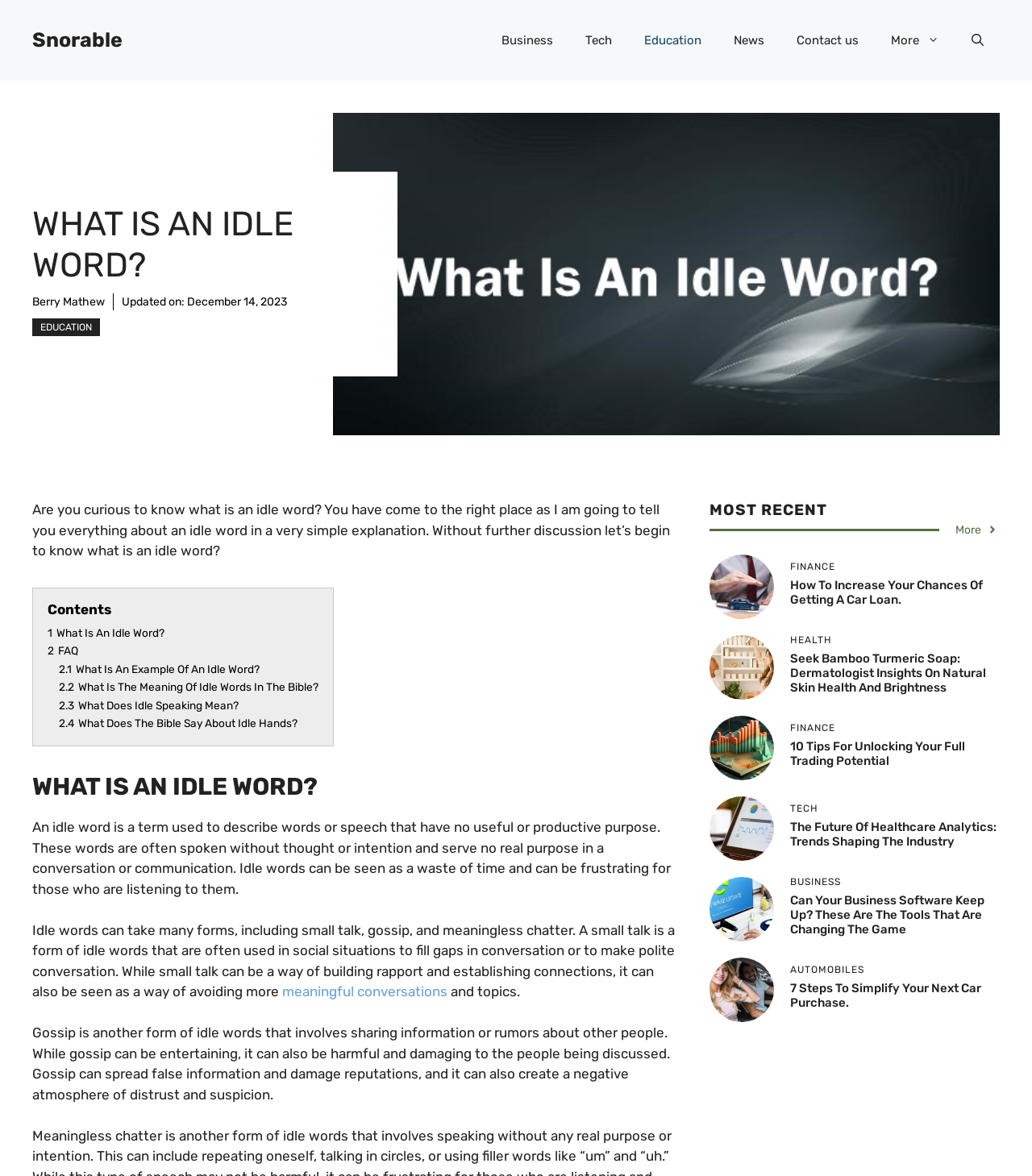Based on the provided description, "Tech", find the bounding box of the corresponding UI element in the screenshot.

[0.552, 0.014, 0.609, 0.055]